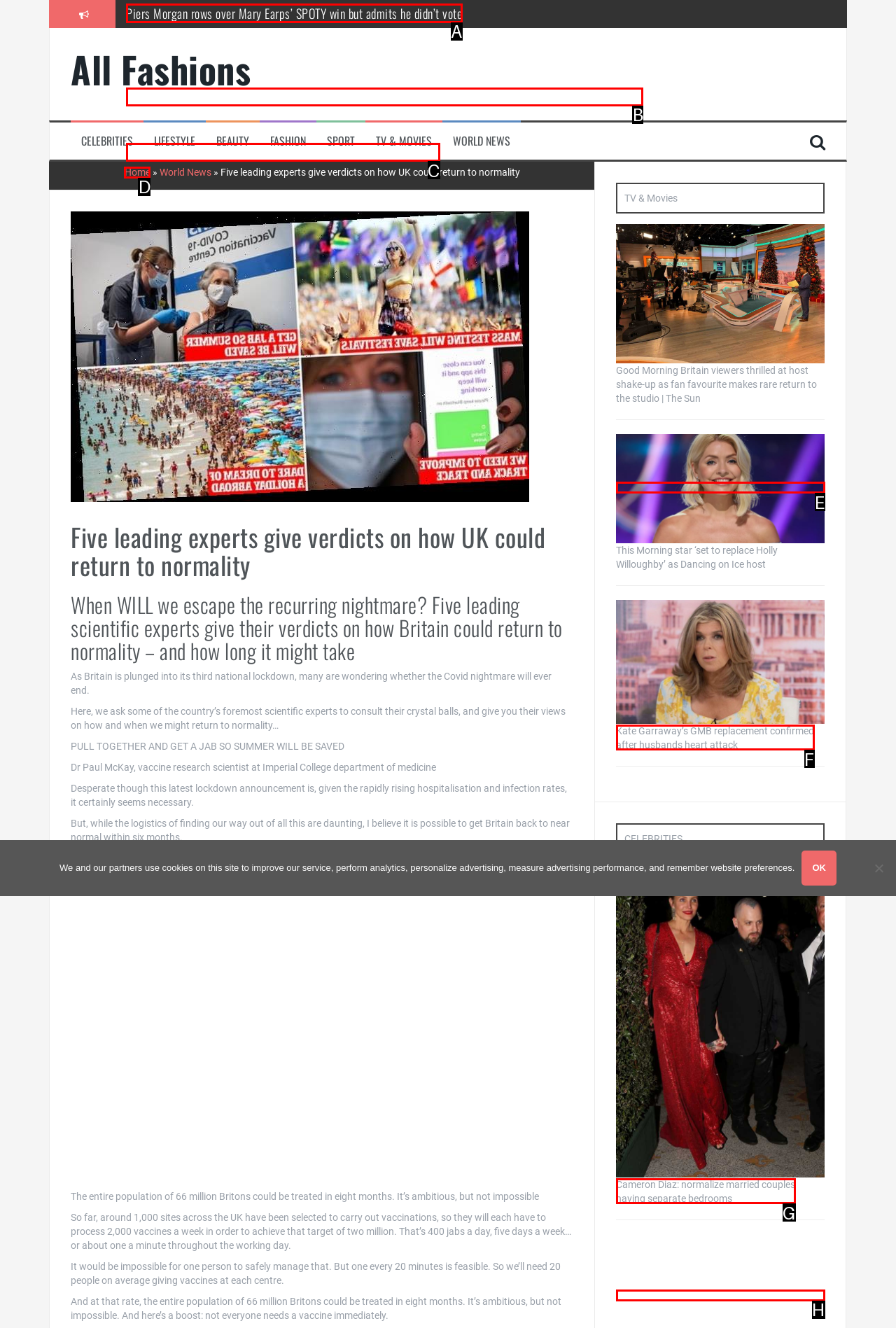Which HTML element should be clicked to complete the task: Click on the link to read about Piers Morgan's row over Mary Earps' SPOTY win? Answer with the letter of the corresponding option.

A